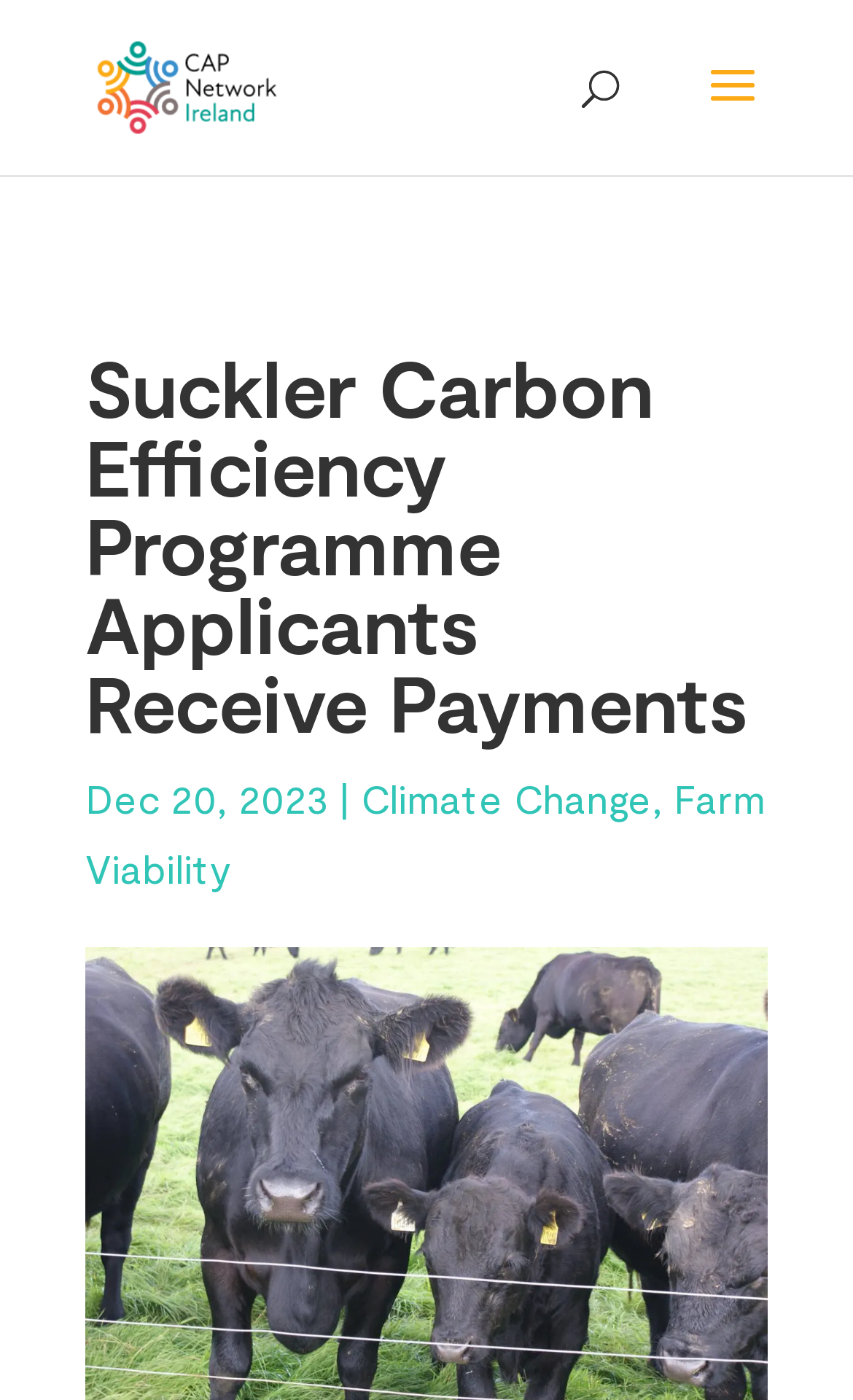Using a single word or phrase, answer the following question: 
What is the date of the latest article?

Dec 20, 2023